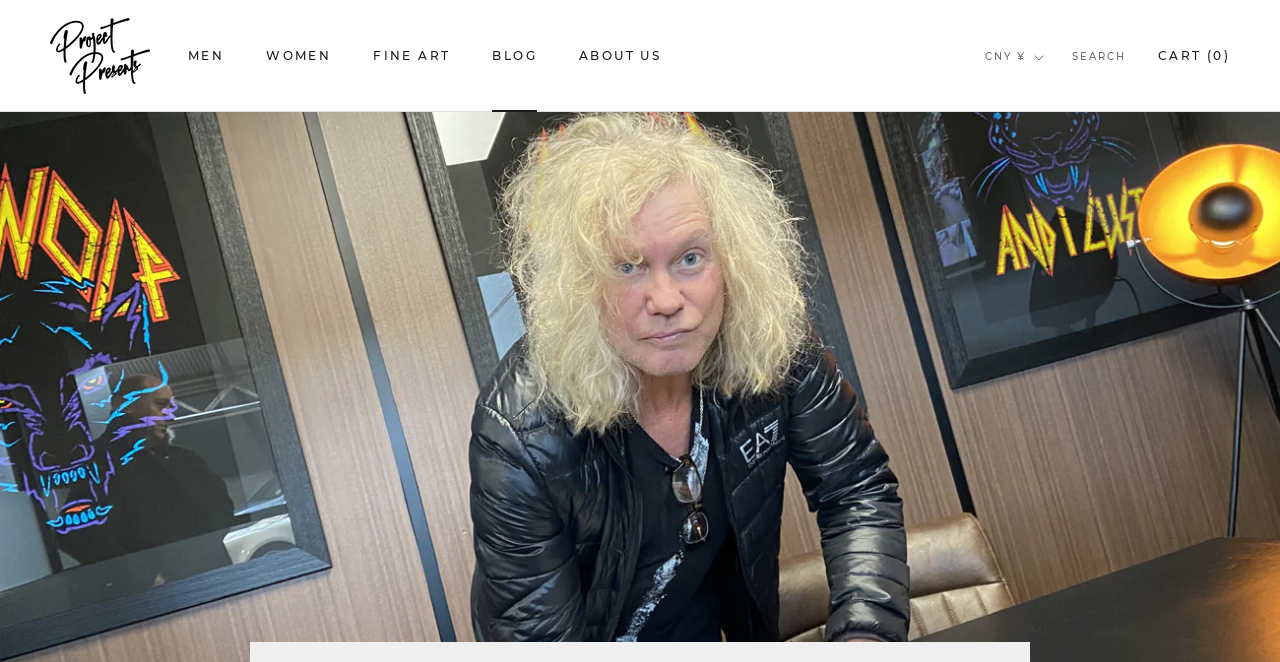Provide the bounding box coordinates of the area you need to click to execute the following instruction: "Go to Project Presents".

[0.039, 0.027, 0.117, 0.142]